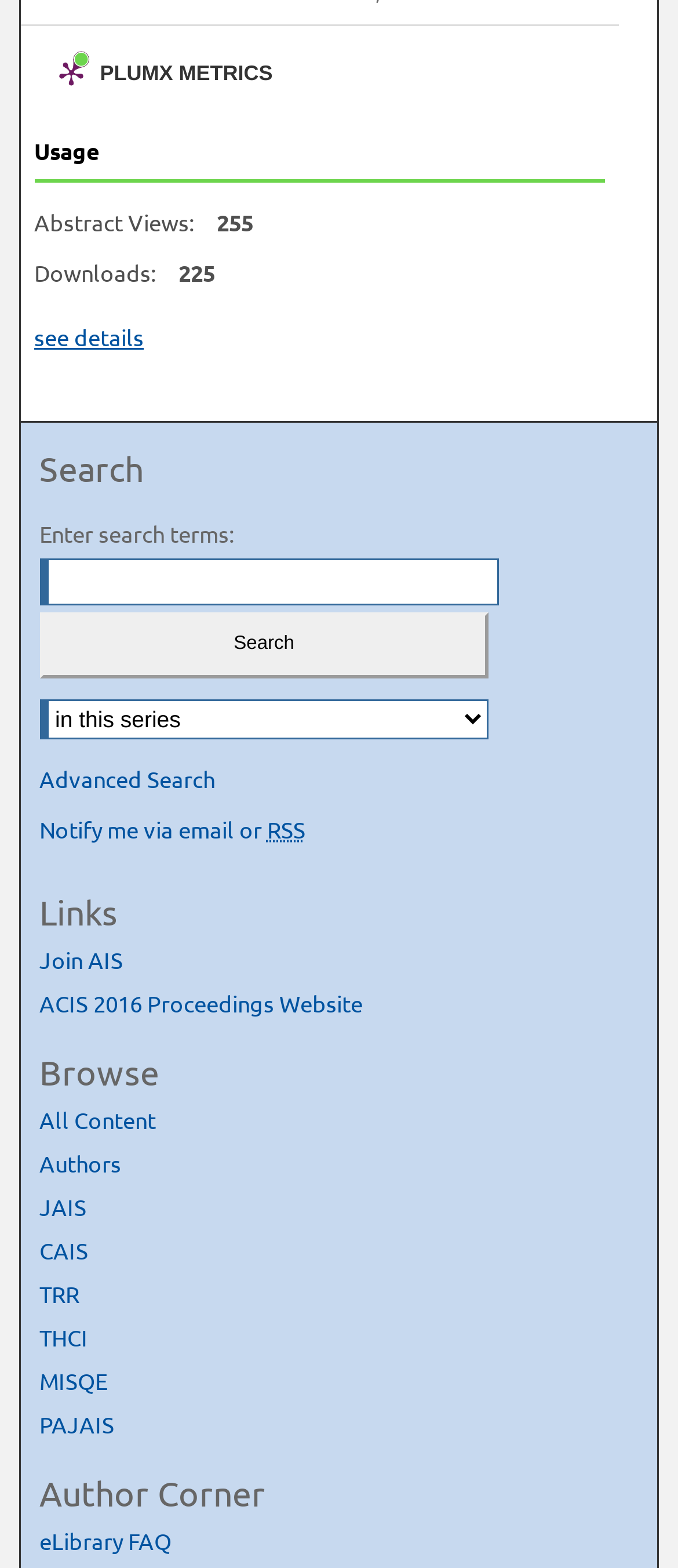Using details from the image, please answer the following question comprehensively:
What is the name of the first link under the 'Links' heading?

The 'Links' heading is located in the middle of the webpage, and the first link under it is 'Join AIS', which is a link to join AIS.